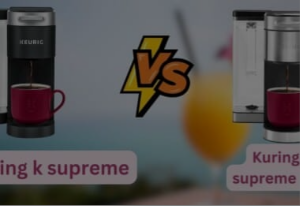Break down the image into a detailed narrative.

The image showcases a side-by-side comparison of two coffee makers: the Keurig K Supreme and the Kuring Supreme. In the center, a bold "VS" graphic with a lightning bolt accentuates the competitive nature of this comparison. Each coffee maker is depicted prominently; the Keurig K Supreme on the left features a sleek, modern design with a red coffee mug below it, emphasizing its functionality and appeal. On the right, the Kuring Supreme is shown, also paired with a red mug, highlighting its distinct features. The background hints at a relaxed atmosphere, with soft colors and elements suggestive of a tropical or vacation setting, inviting viewers to explore which coffee maker is best for their needs.